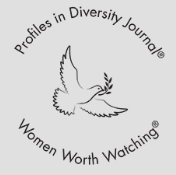Describe every aspect of the image in detail.

The image features a logo for the "Profiles in Diversity Journal," accompanied by the phrase "Women Worth Watching." Centrally depicted is a dove carrying an olive branch, symbolizing peace and progress. The design emphasizes a commitment to celebrating diversity and recognizing influential women in various fields. The text is elegantly arranged in a circular format, highlighting the journal's mission to showcase achievements in diversity and empower women in leadership roles. This emblem captures the essence of advocacy for equality and representation within organizations.